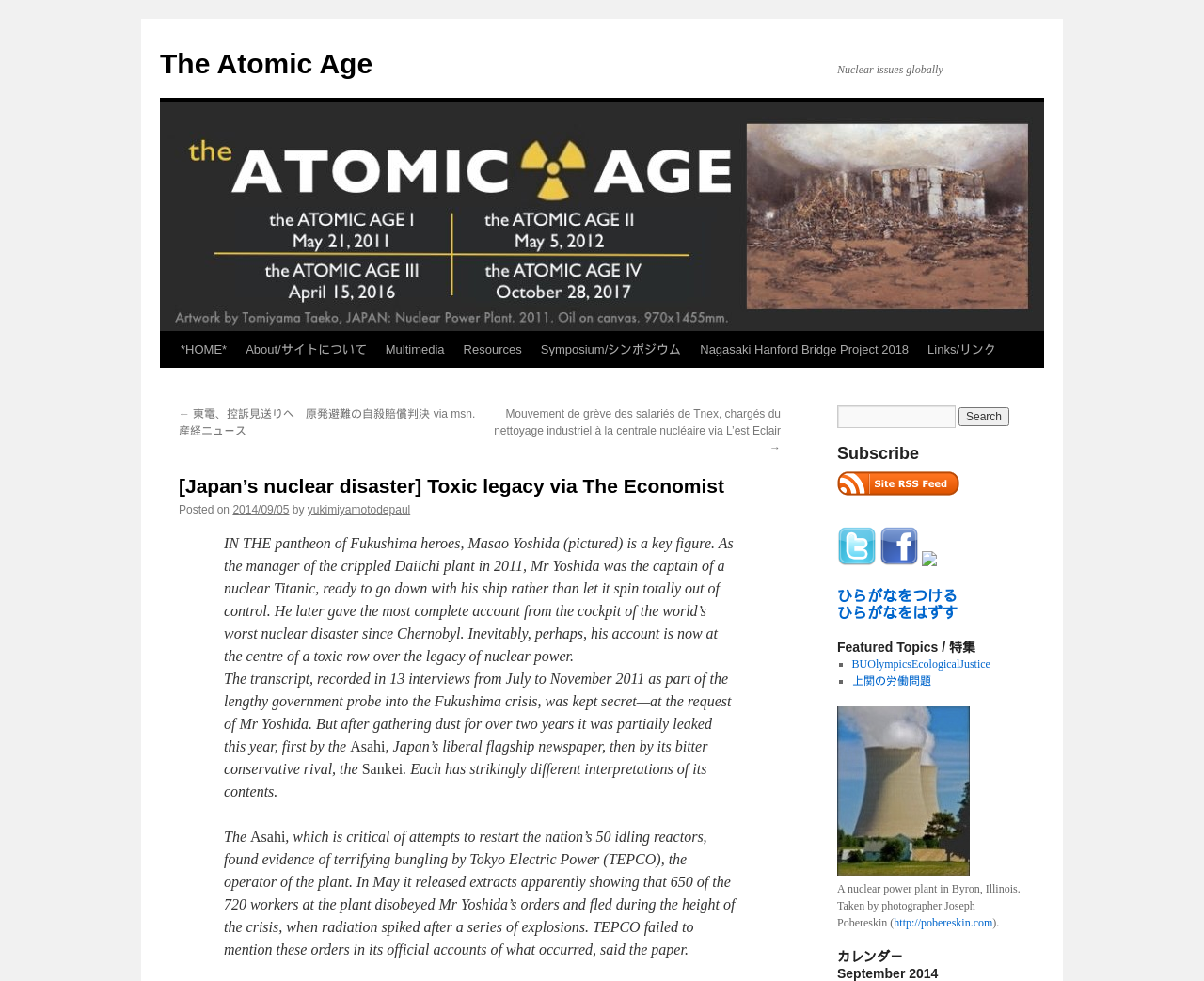Pinpoint the bounding box coordinates for the area that should be clicked to perform the following instruction: "View latest posts".

[0.695, 0.504, 0.797, 0.518]